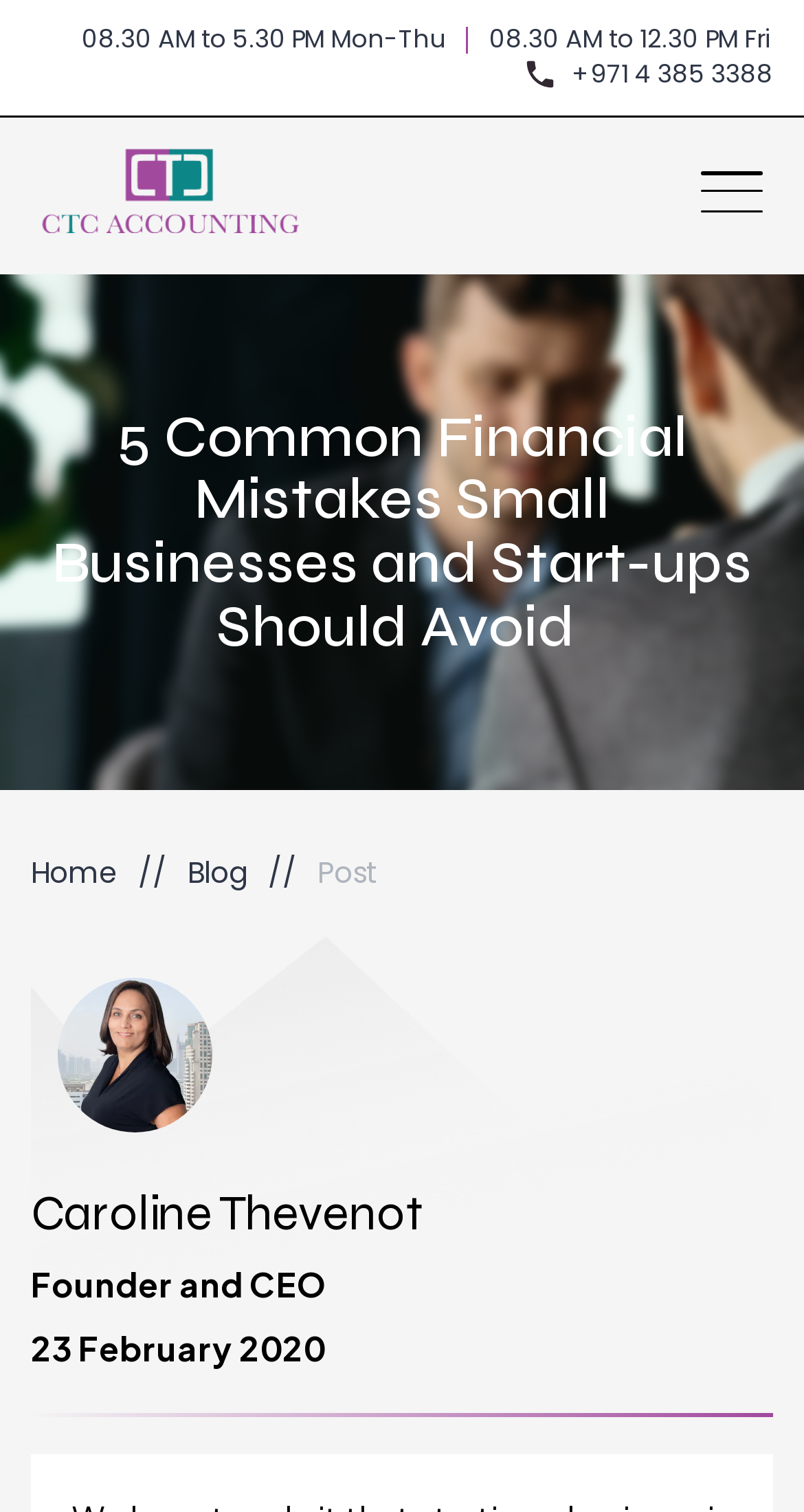Provide a brief response to the question below using a single word or phrase: 
When was the blog post published?

23 February 2020